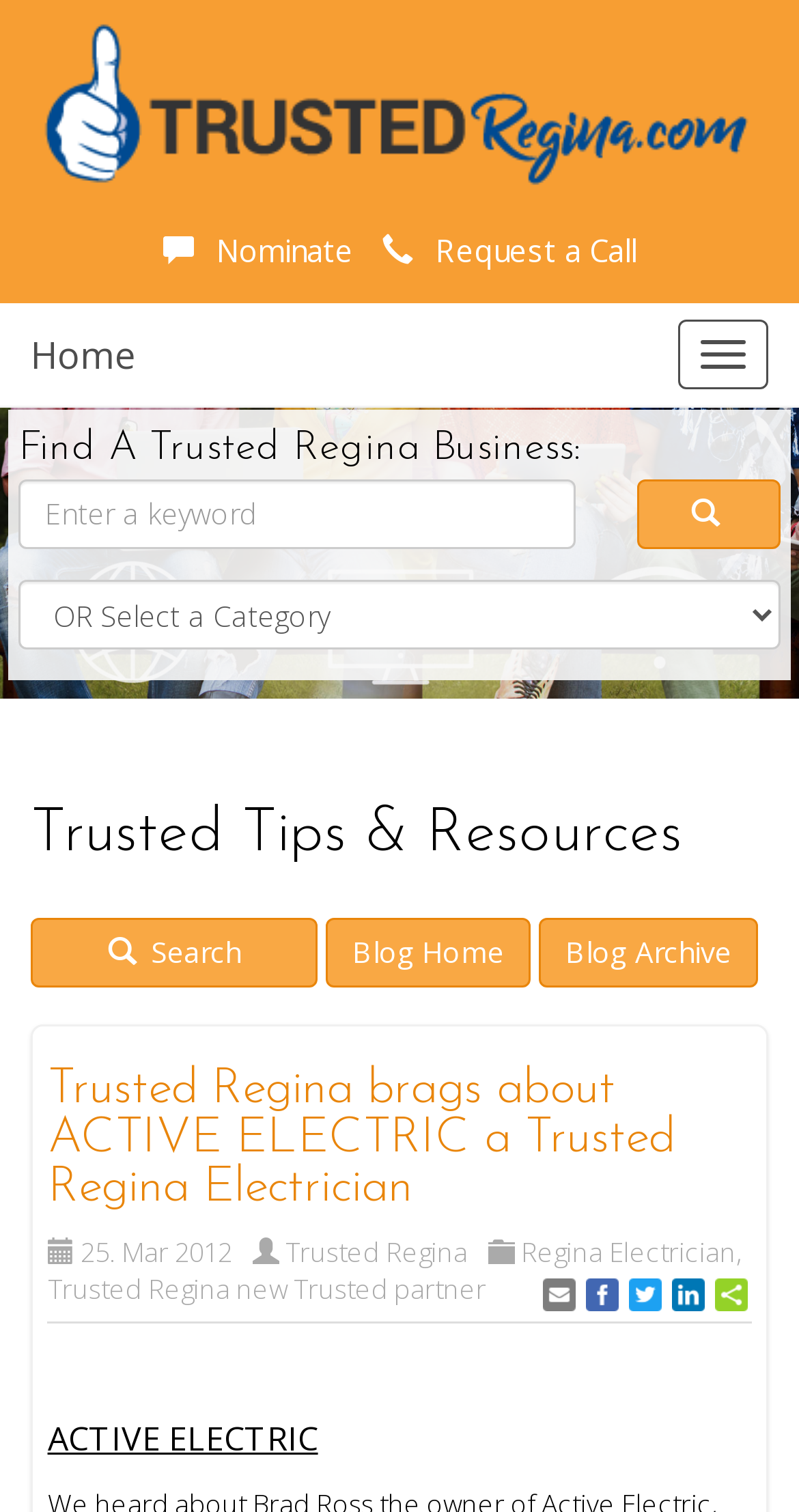Locate the bounding box coordinates of the area that needs to be clicked to fulfill the following instruction: "Request a call". The coordinates should be in the format of four float numbers between 0 and 1, namely [left, top, right, bottom].

[0.465, 0.145, 0.809, 0.188]